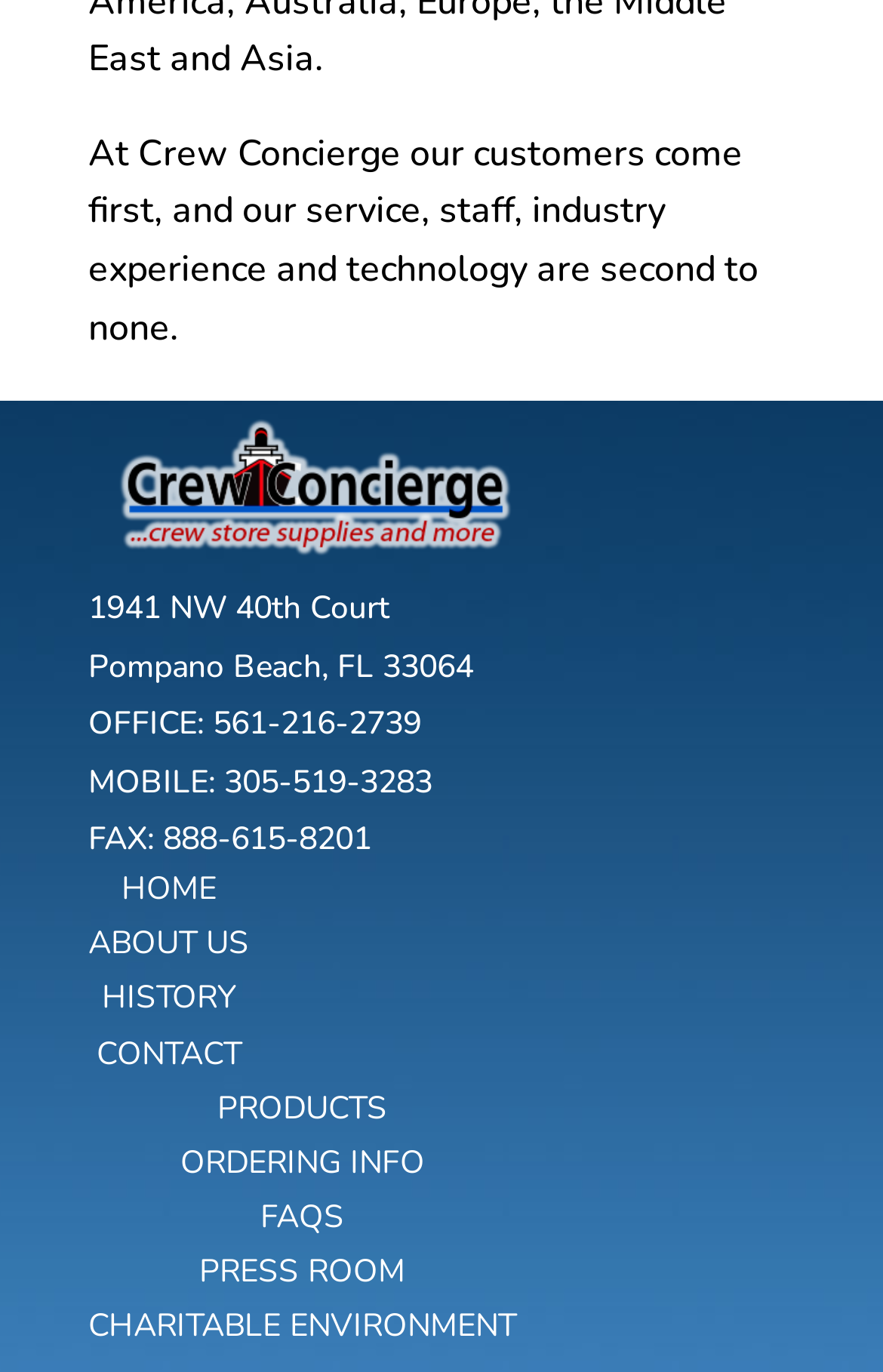What is the office phone number?
Use the image to give a comprehensive and detailed response to the question.

The office phone number is obtained from the link element with the text '561-216-2739' under the 'OFFICE:' label.